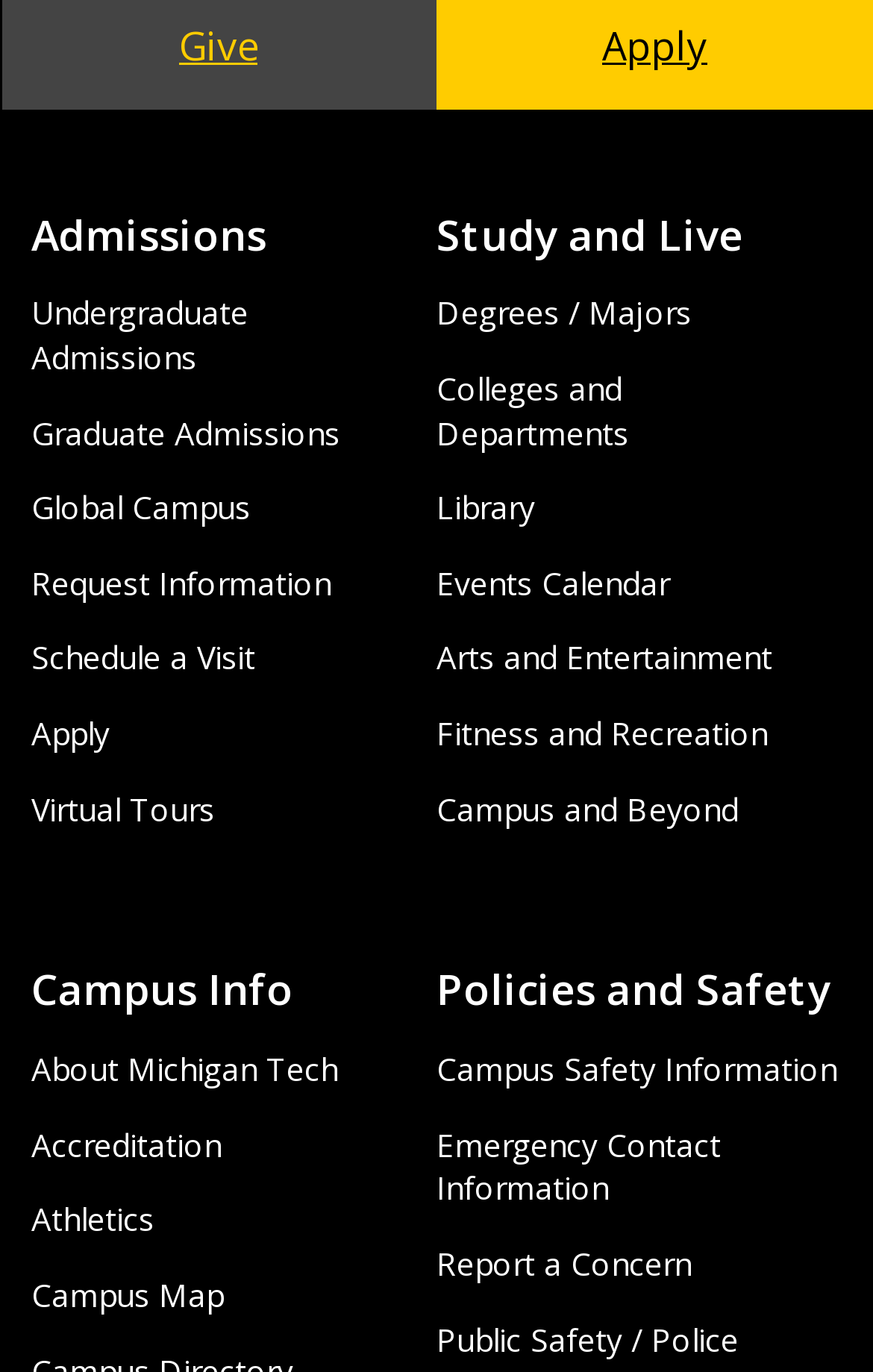Provide the bounding box coordinates of the HTML element this sentence describes: "Graduate Admissions". The bounding box coordinates consist of four float numbers between 0 and 1, i.e., [left, top, right, bottom].

[0.036, 0.3, 0.39, 0.331]